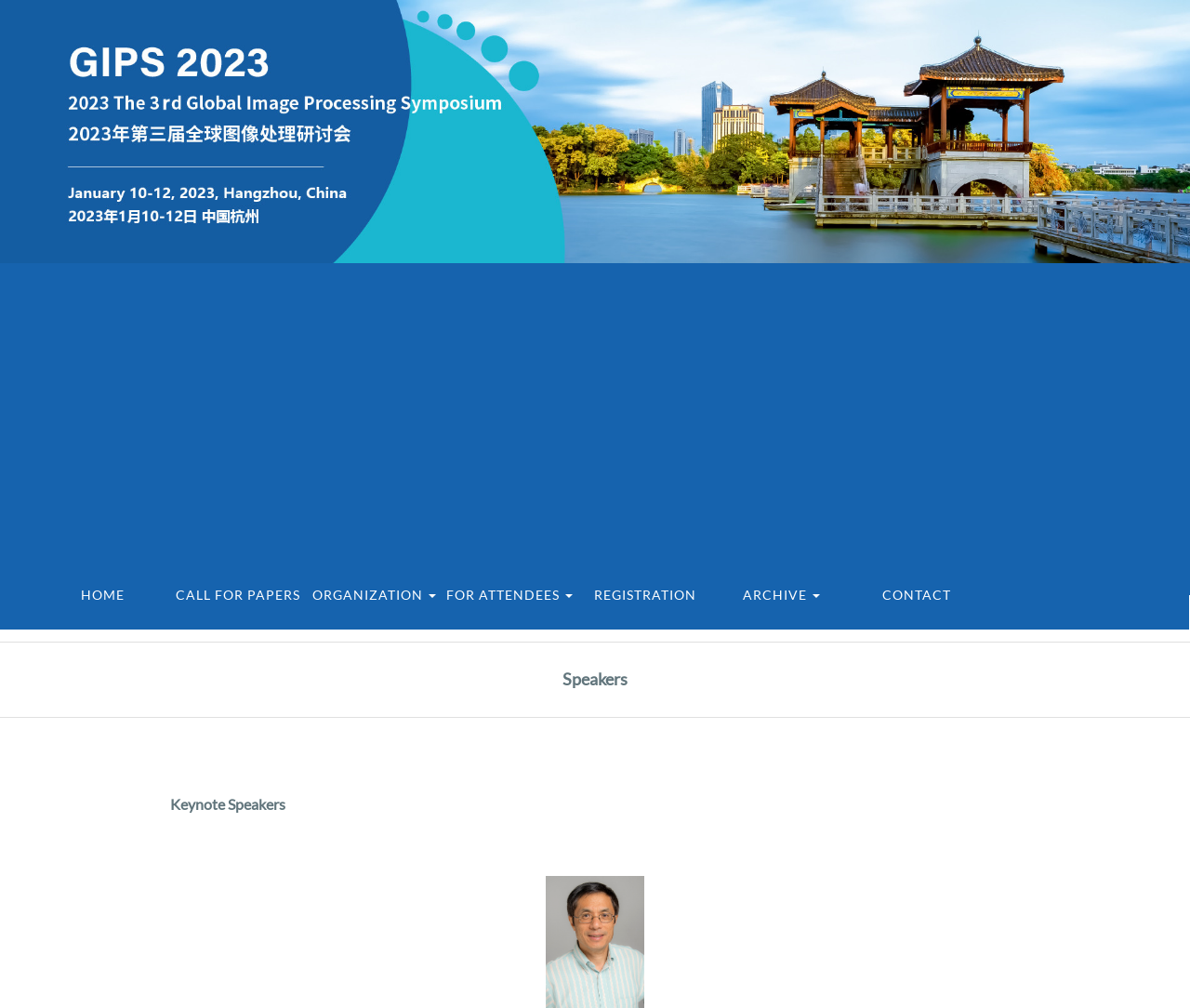Please find the bounding box coordinates of the section that needs to be clicked to achieve this instruction: "view call for papers".

[0.147, 0.582, 0.253, 0.625]